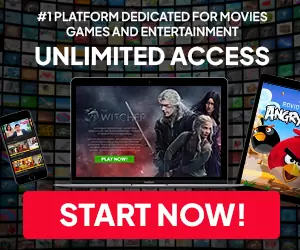What is the benefit of the platform? Look at the image and give a one-word or short phrase answer.

UNLIMITED ACCESS